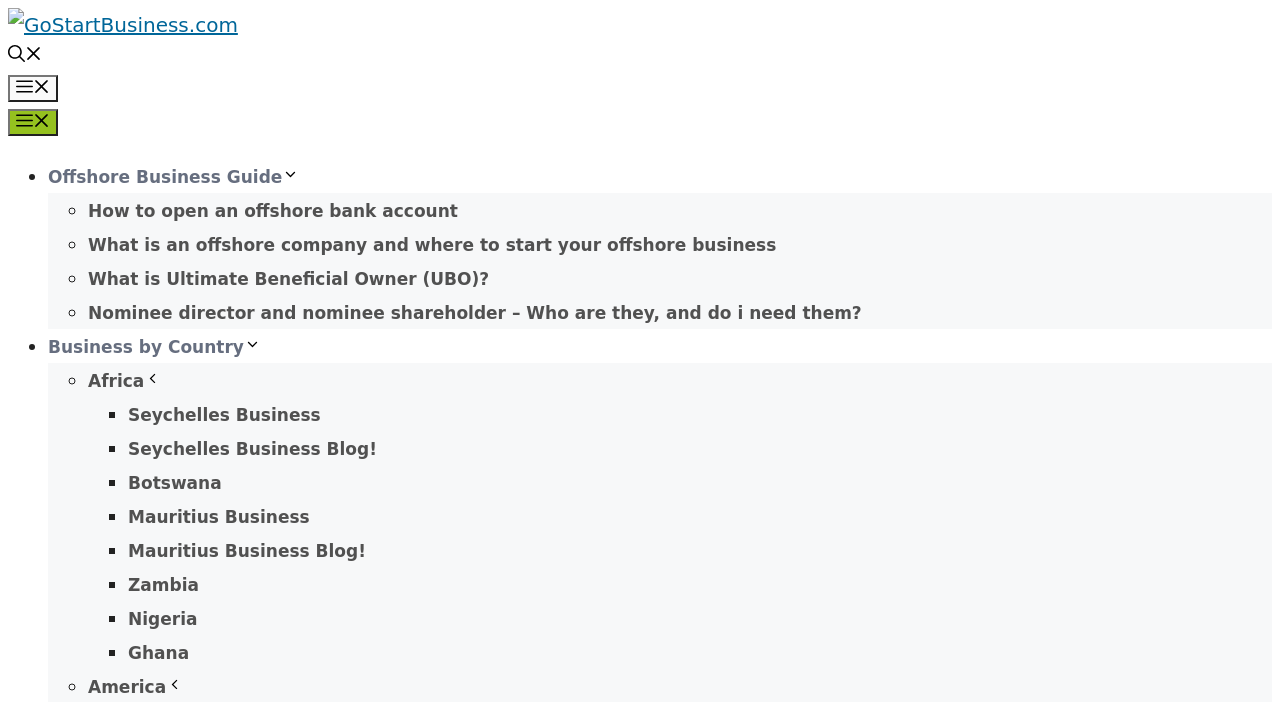Given the description "Botswana", determine the bounding box of the corresponding UI element.

[0.1, 0.674, 0.173, 0.702]